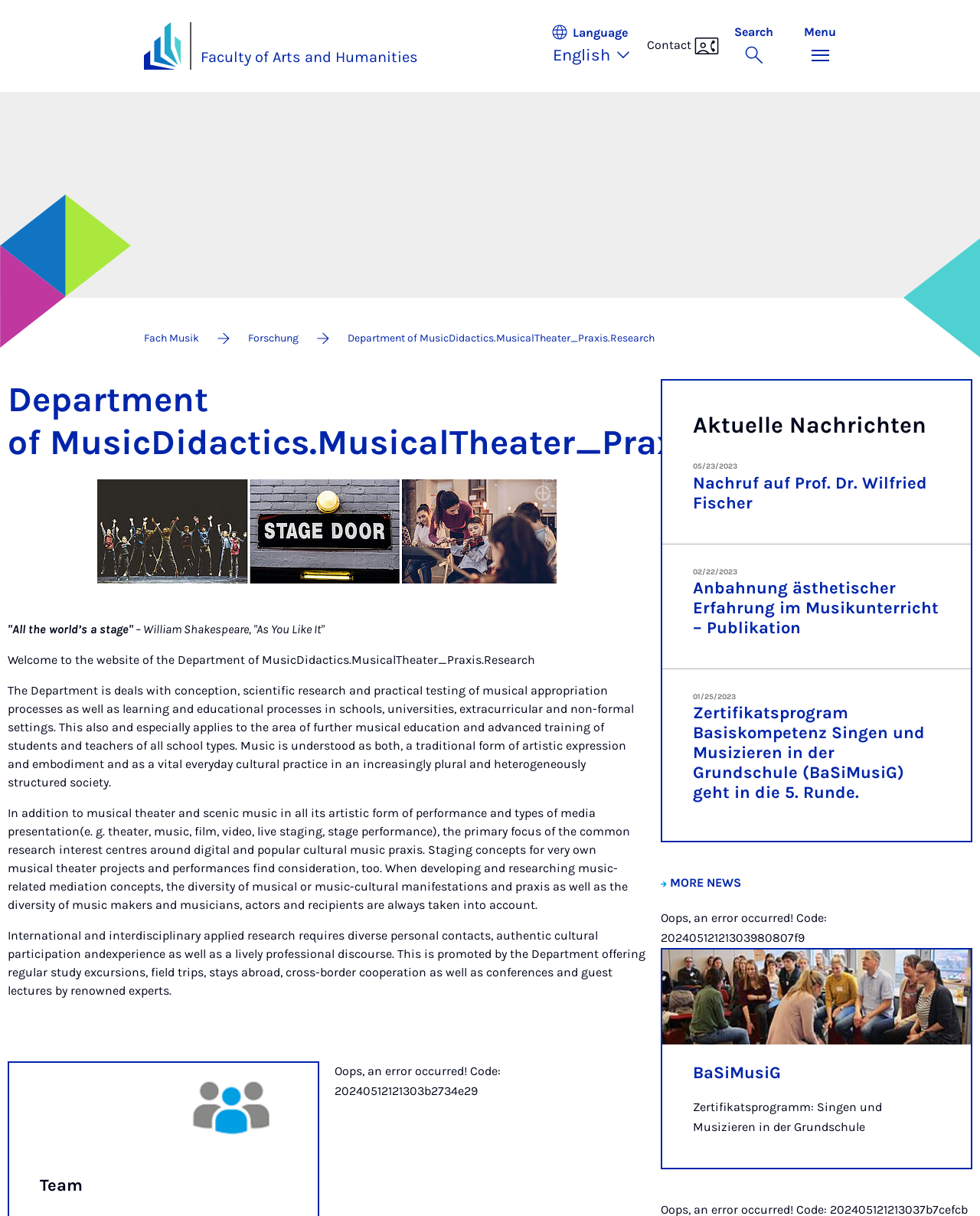Find the bounding box coordinates for the area that should be clicked to accomplish the instruction: "Search for something".

None